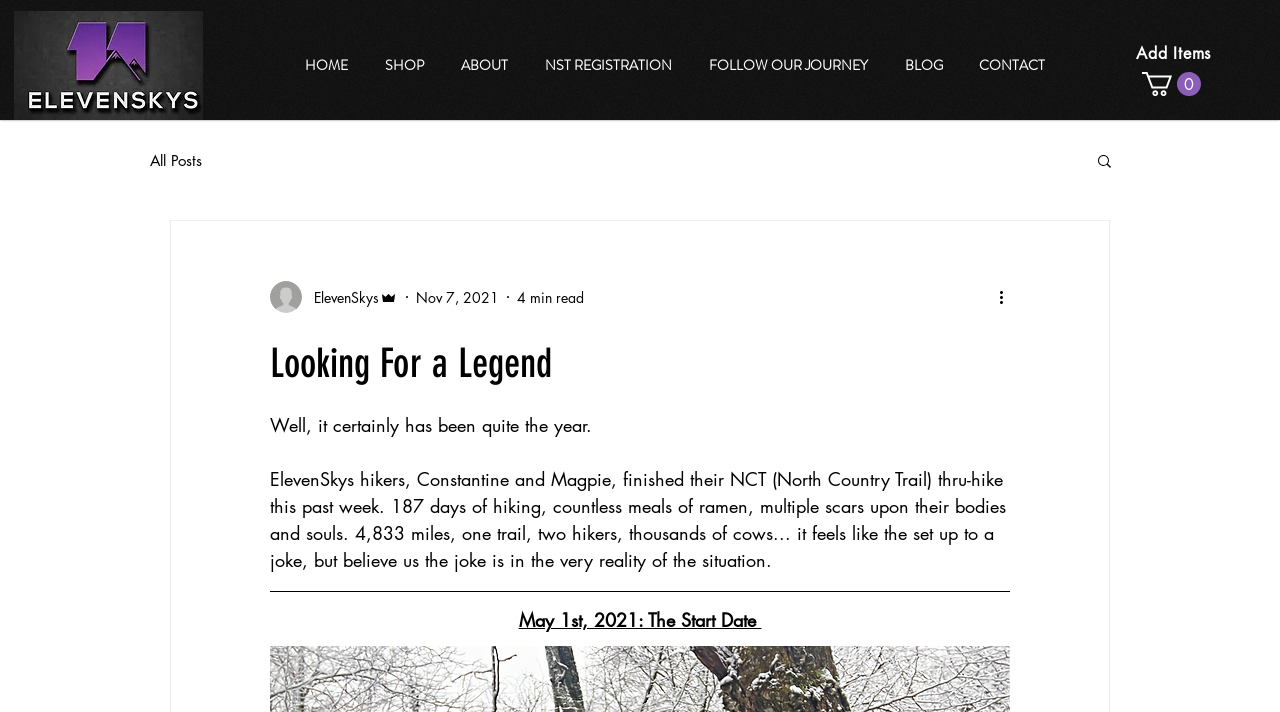Please identify the bounding box coordinates of the clickable area that will fulfill the following instruction: "View the 'ABOUT' page". The coordinates should be in the format of four float numbers between 0 and 1, i.e., [left, top, right, bottom].

[0.345, 0.06, 0.411, 0.124]